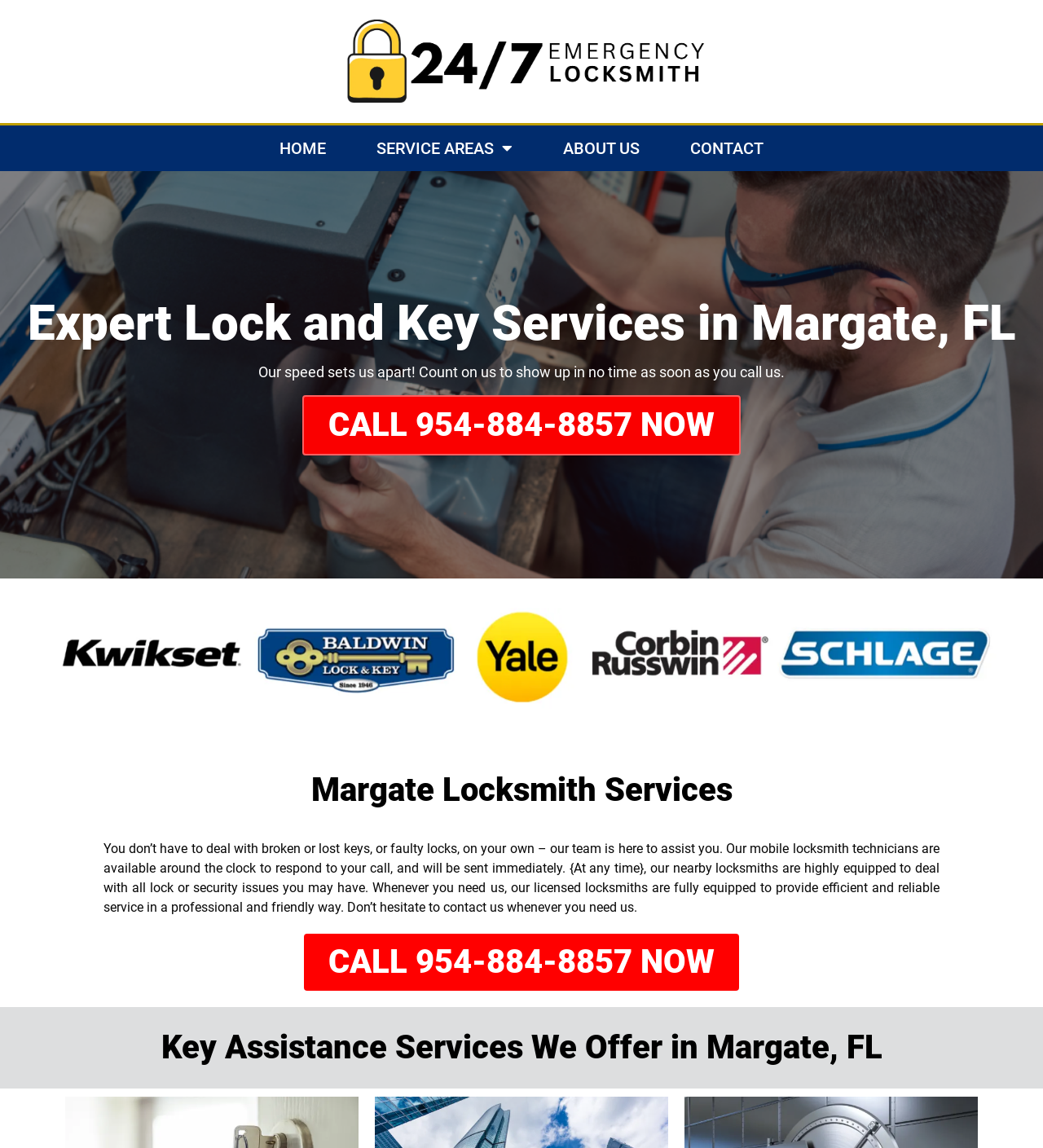Refer to the screenshot and give an in-depth answer to this question: What is the phone number to call for locksmith services?

I found the phone number by looking at the prominent call-to-action button on the webpage, which says 'CALL 954-884-8857 NOW'. This suggests that this is the primary contact number for the locksmith services.